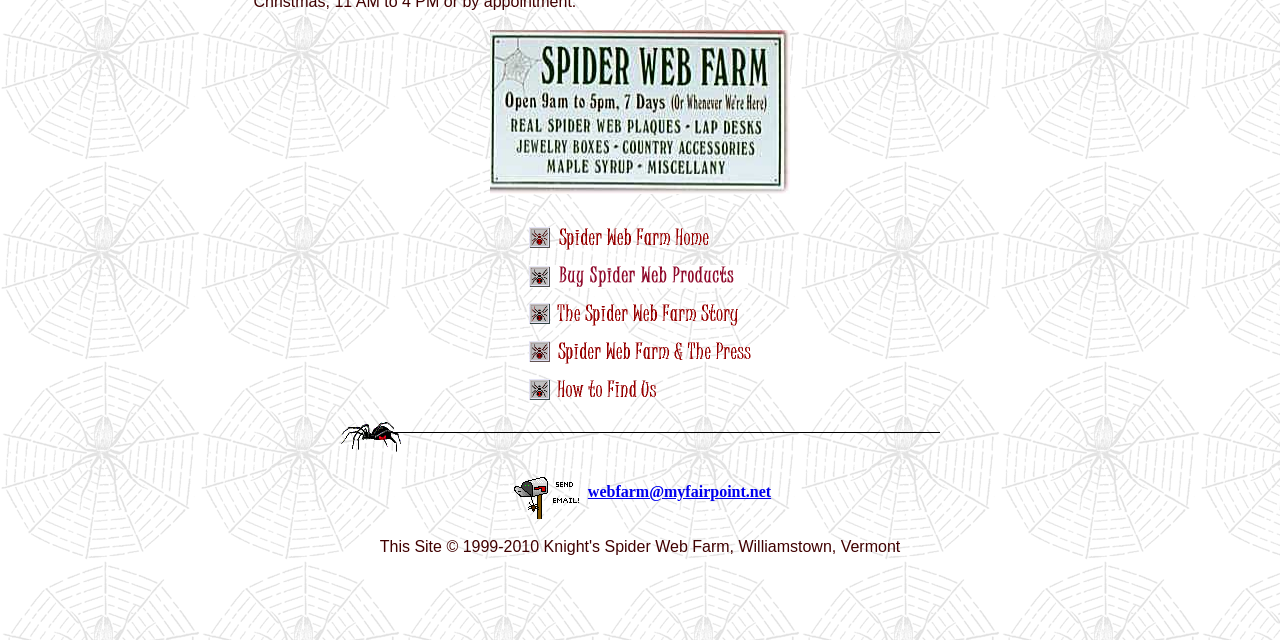Bounding box coordinates are specified in the format (top-left x, top-left y, bottom-right x, bottom-right y). All values are floating point numbers bounded between 0 and 1. Please provide the bounding box coordinate of the region this sentence describes: name="s" placeholder="Search by Keyword"

None